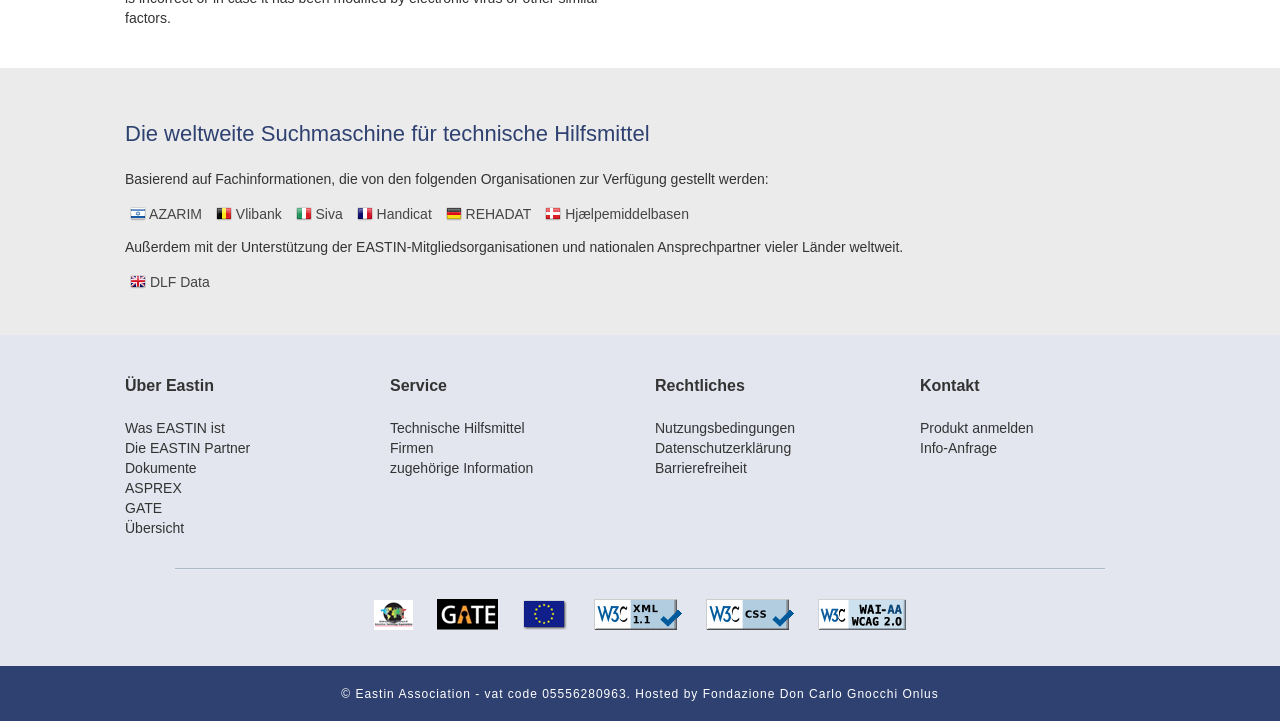Identify the bounding box coordinates for the element you need to click to achieve the following task: "Click on the 'Was EASTIN ist' link". The coordinates must be four float values ranging from 0 to 1, formatted as [left, top, right, bottom].

[0.098, 0.582, 0.176, 0.605]